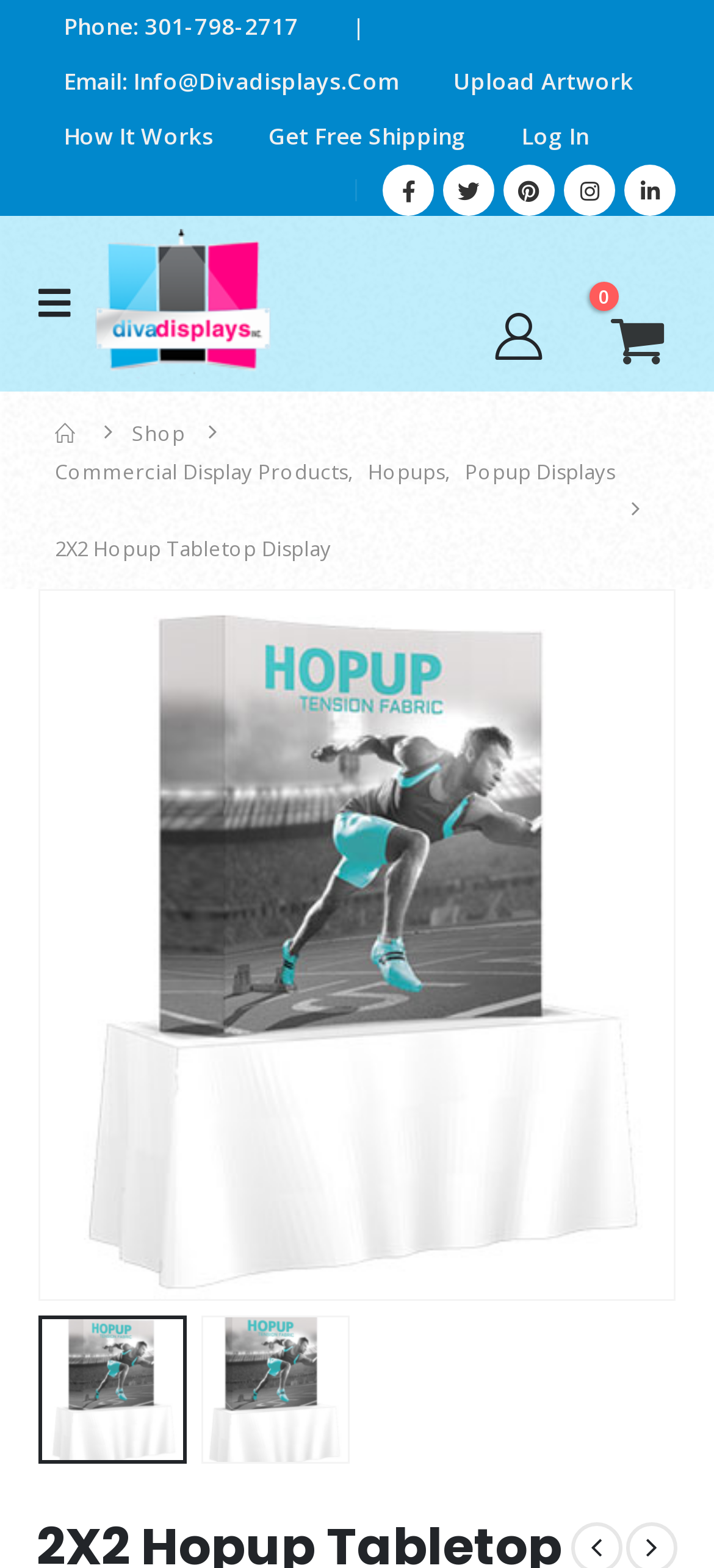Give a comprehensive overview of the webpage, including key elements.

The webpage is about a product called "2X2 Hopup Tabletop Display" from DivaDisplays. At the top left corner, there is a phone number and an email address. Next to them, there are several links, including "Upload Artwork", "How It Works", "Get Free Shipping", and "Log In". Below these links, there are five social media icons.

On the top right corner, there is a mobile menu link and a link to the DivaDisplays website, accompanied by the company's logo. Below them, there are navigation links, including "Home", "Shop", "Commercial Display Products", "Hopups", and "Popup Displays".

The main content of the webpage is about the 2X2 Hopup Tabletop Display product. There is a large image of the product taking up most of the page, with a smaller image of the same product on the right side. Above the main image, there is a product title "2X2 Hopup Tabletop Display". On the right side of the main image, there are two buttons.

At the top of the page, there is a horizontal navigation bar with several links, and at the bottom of the page, there are some additional links and icons.